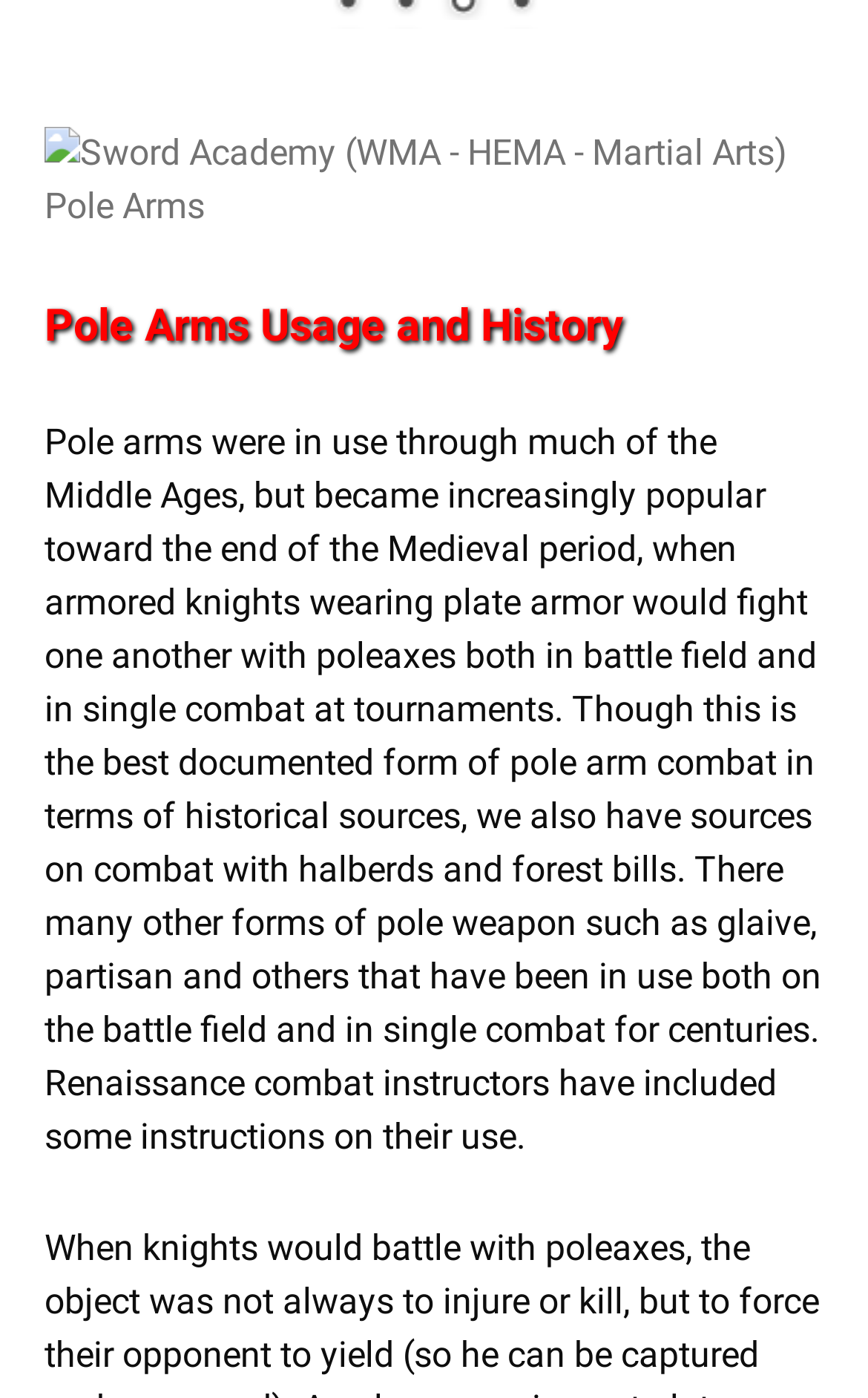Give the bounding box coordinates for the element described by: "Spear".

[0.424, 0.427, 0.96, 0.472]